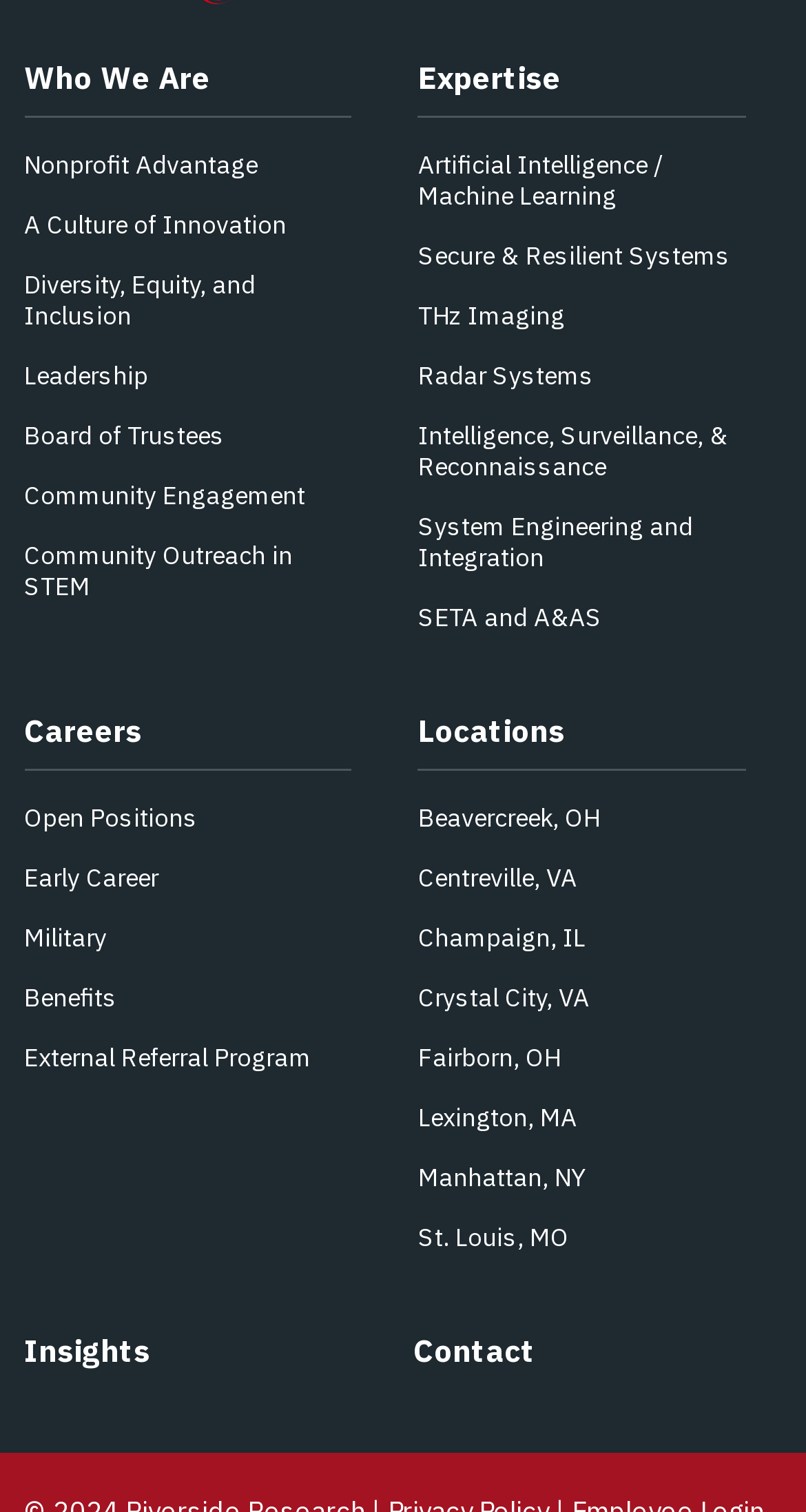Use a single word or phrase to answer this question: 
How many locations are listed?

8